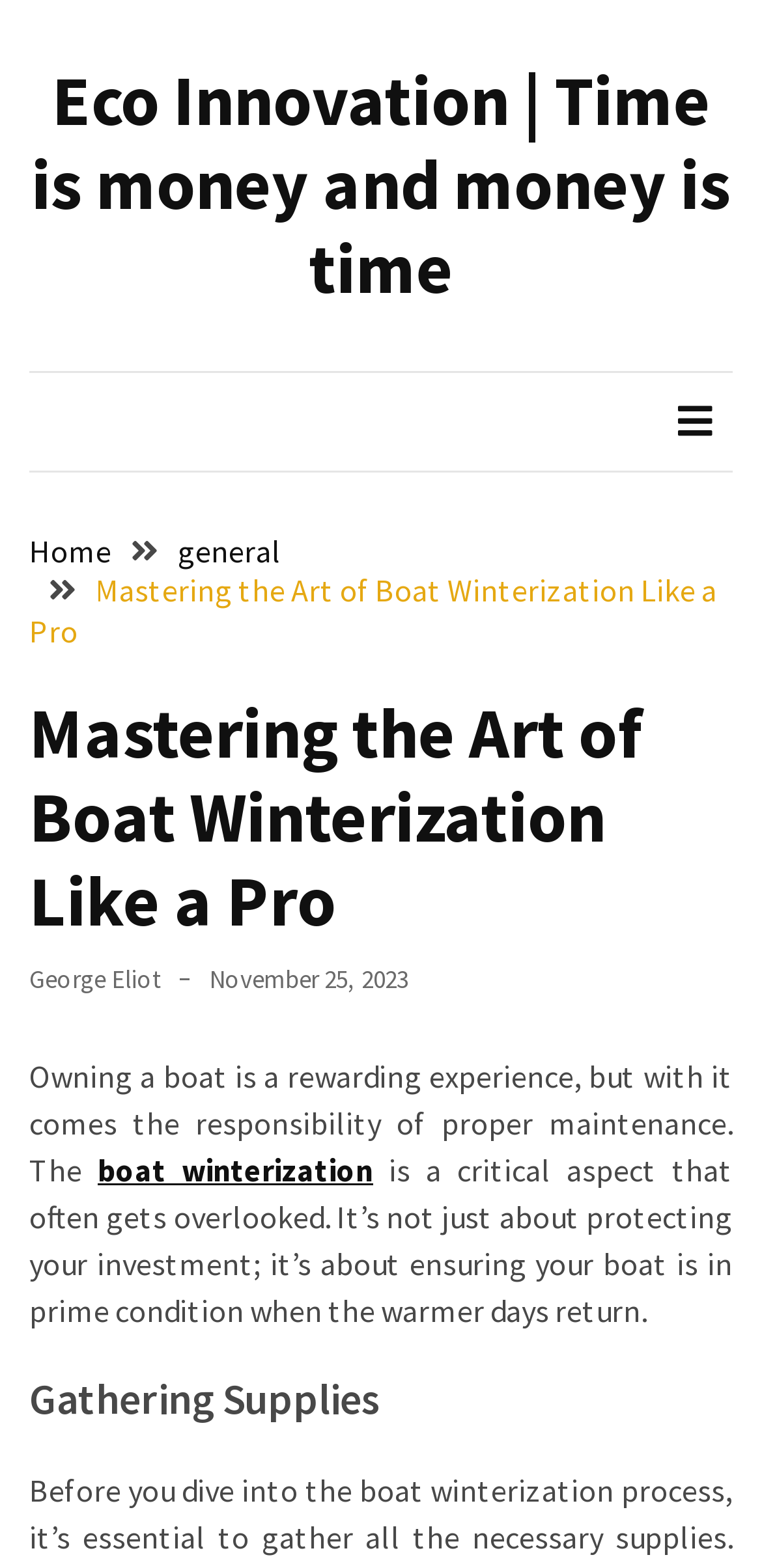Generate a thorough caption detailing the webpage content.

The webpage is about mastering the art of boat winterization, with a focus on proper maintenance and preparation for the warmer days. At the top, there is a heading "RECENT POSTS" followed by two links to recent articles, one about innovative web design solutions and another about teen mental health care.

On the top-right corner, there is a button with an icon, which expands to a primary menu. This menu contains a navigation section called "Breadcrumbs" with links to "Home", "general", and the current article "Mastering the Art of Boat Winterization Like a Pro".

Below the button, there is a header section with a heading that matches the title of the webpage. This section also contains links to the author "George Eliot" and the publication date "November 25, 2023".

The main content of the webpage starts with a paragraph of text that discusses the importance of boat winterization. This paragraph contains a link to the term "boat winterization". The text continues to explain the benefits of proper winterization, ensuring the boat is in prime condition when the warmer days return.

Further down, there is a heading "Gathering Supplies", which likely marks the beginning of a section that provides guidance on preparing for boat winterization.

On the bottom-right corner, there is a link with an icon, but its purpose is unclear.